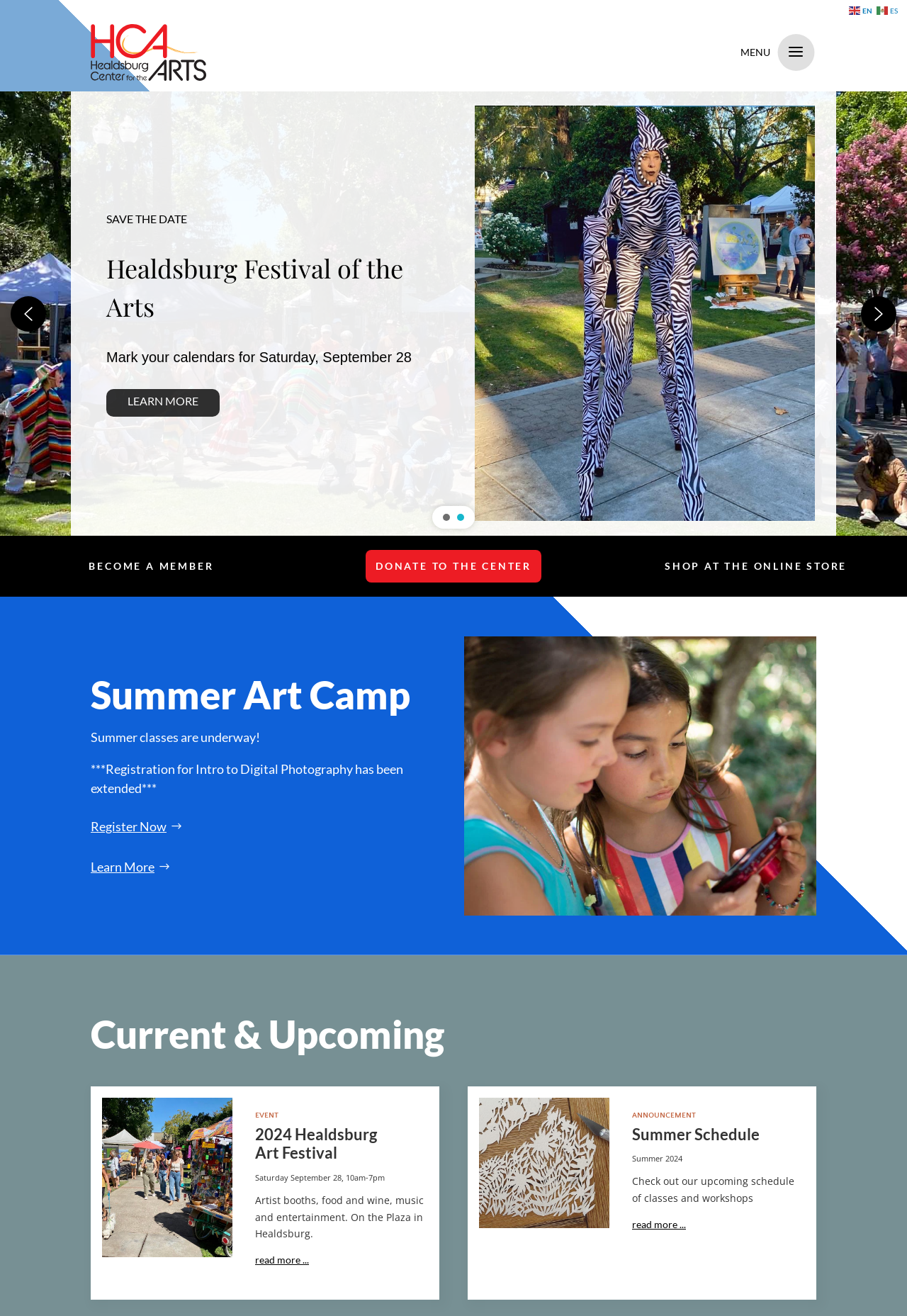Explain the contents of the webpage comprehensively.

The webpage is about the Healdsburg Center for the Arts, an interactive hub for artists and the community. At the top, there is a navigation menu and a logo of the center. Below the navigation menu, there is a slider section that takes up the full width of the page. The slider section has a call-to-action button "LEARN MORE" and displays information about the Healdsburg Festival of the Arts, including the date and a brief description.

To the right of the slider section, there are three buttons: "BECOME A MEMBER", "DONATE TO THE CENTER", and "SHOP AT THE ONLINE STORE". Below these buttons, there is a section about Summer Art Camp, which includes a heading, a brief description, and two buttons: "Register Now $" and "Learn More $". There is also an image of a young camper drawing with color pencils.

Further down the page, there is a section titled "Current & Upcoming" that displays two articles side by side. The left article is about the 2024 Healdsburg Art Festival, including the date, time, and a brief description. The right article is about the Summer Schedule, including a heading and a brief description. Both articles have a "read more..." link at the bottom.

Throughout the page, there are several images, including the logo of the center, flags for language selection, and icons for navigation. The overall layout is organized, with clear headings and concise text.